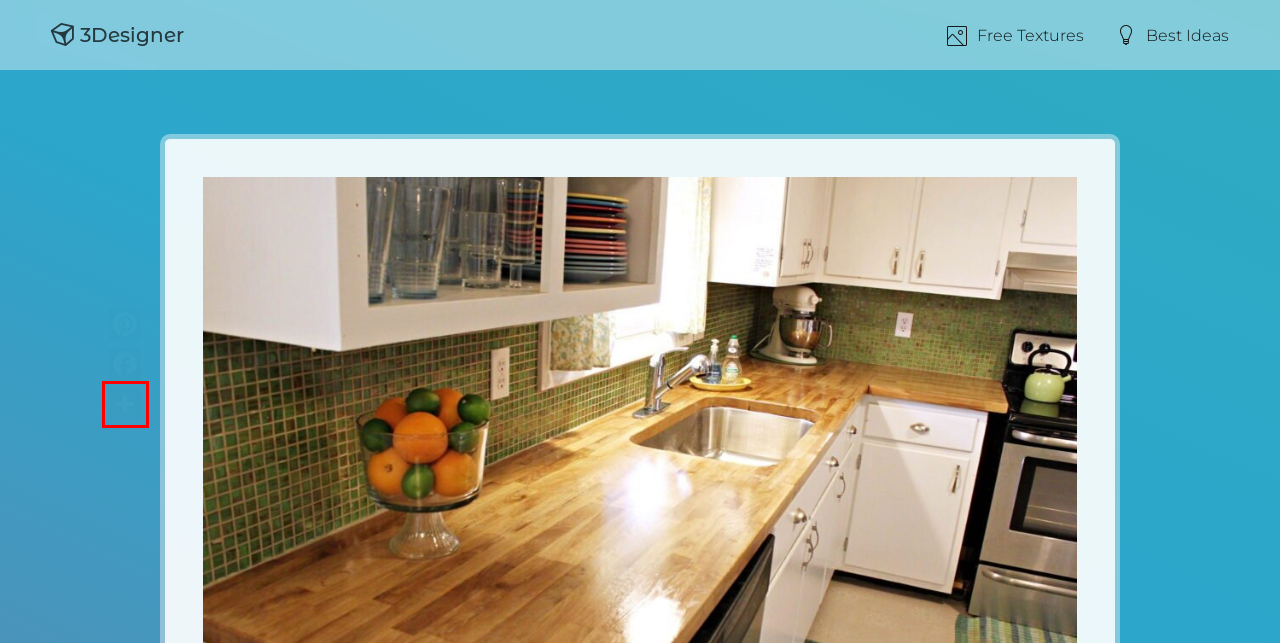You are provided a screenshot of a webpage featuring a red bounding box around a UI element. Choose the webpage description that most accurately represents the new webpage after clicking the element within the red bounding box. Here are the candidates:
A. Marble Kitchen Countertops - To Buy or Not? Top Reasons • 3Designer
B. Privacy Policy • 3Designer
C. Granite Kitchen Countertops - Worth Buying? • 3Designer
D. Best Home Interior Design Ideas, Apartment Renovation Tips • 3Designer
E. Quartz Kitchen Countertops - Is It The Best? • 3Designer
F. About the 3Designer Story
G. AddToAny - Share
H. Soapstone Kitchen Countertops - The Pros, Cons And Best Colors • 3Designer

G